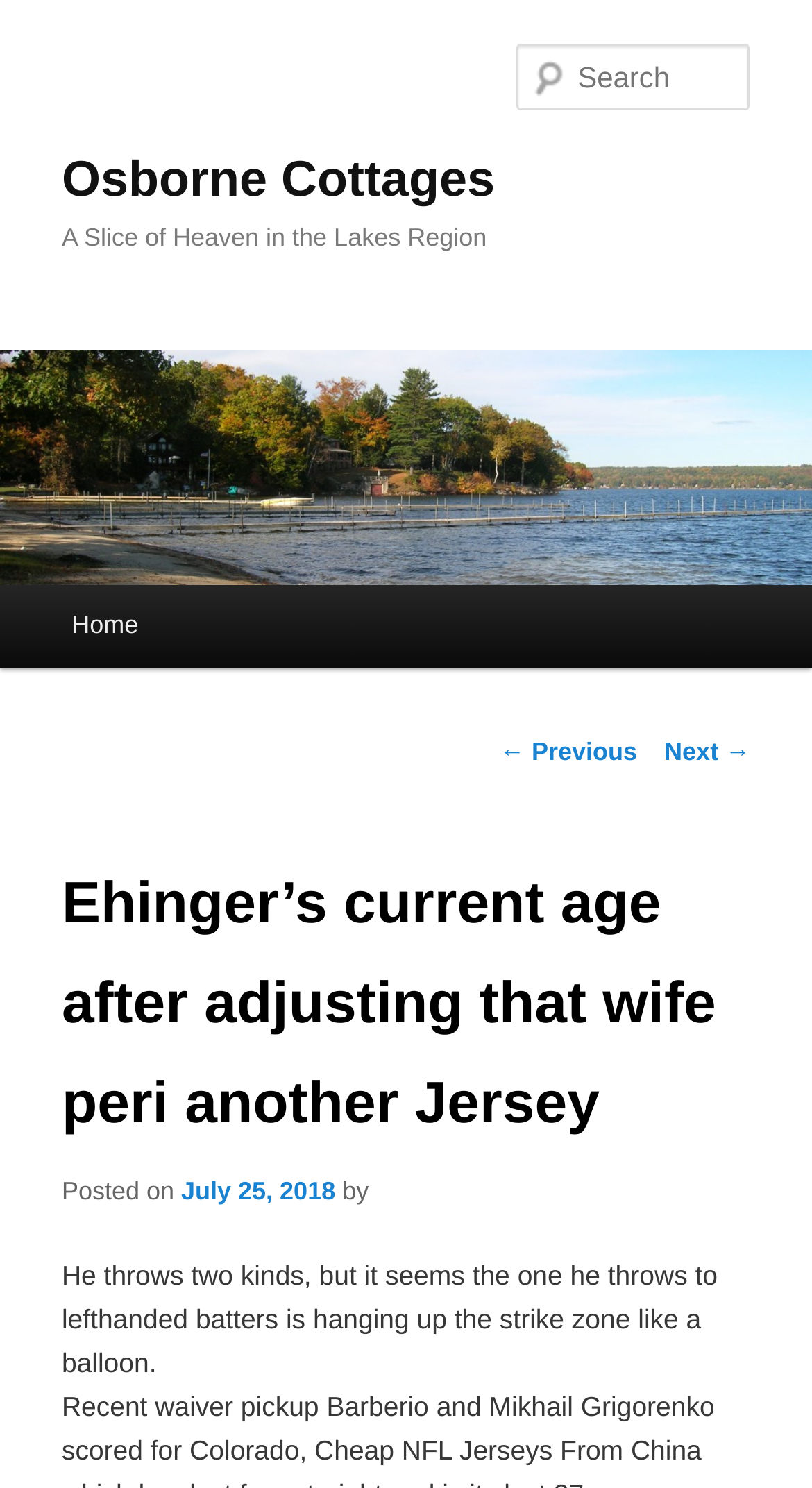Please specify the bounding box coordinates of the area that should be clicked to accomplish the following instruction: "Click on the 'Osborne Cottages' link". The coordinates should consist of four float numbers between 0 and 1, i.e., [left, top, right, bottom].

[0.076, 0.102, 0.609, 0.14]